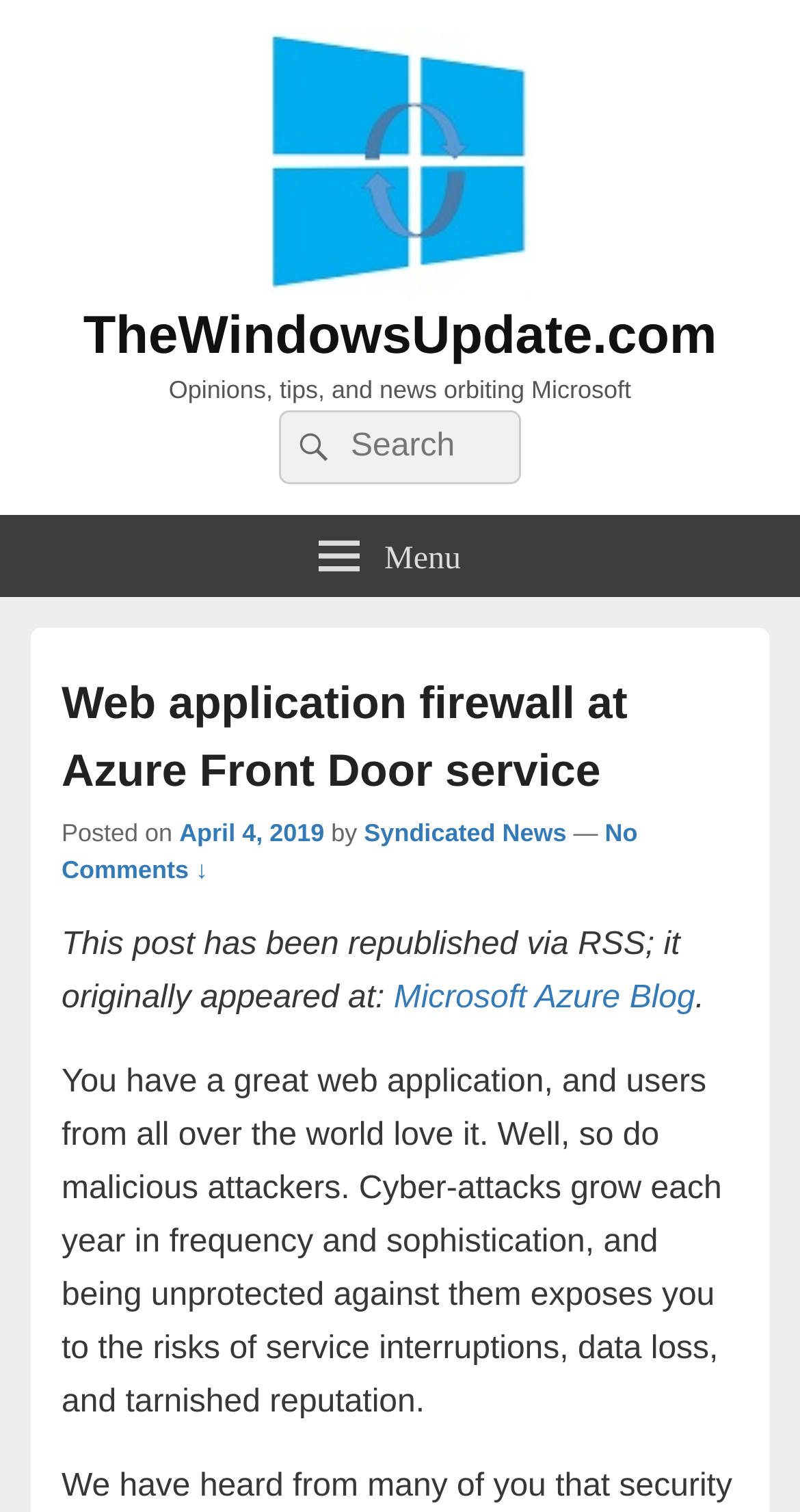What is the original source of the article?
Kindly answer the question with as much detail as you can.

The original source of the article can be found in the link element that says 'Microsoft Azure Blog'. This is mentioned in the text that says 'This post has been republished via RSS; it originally appeared at:', indicating that the article was originally published on the Microsoft Azure Blog.